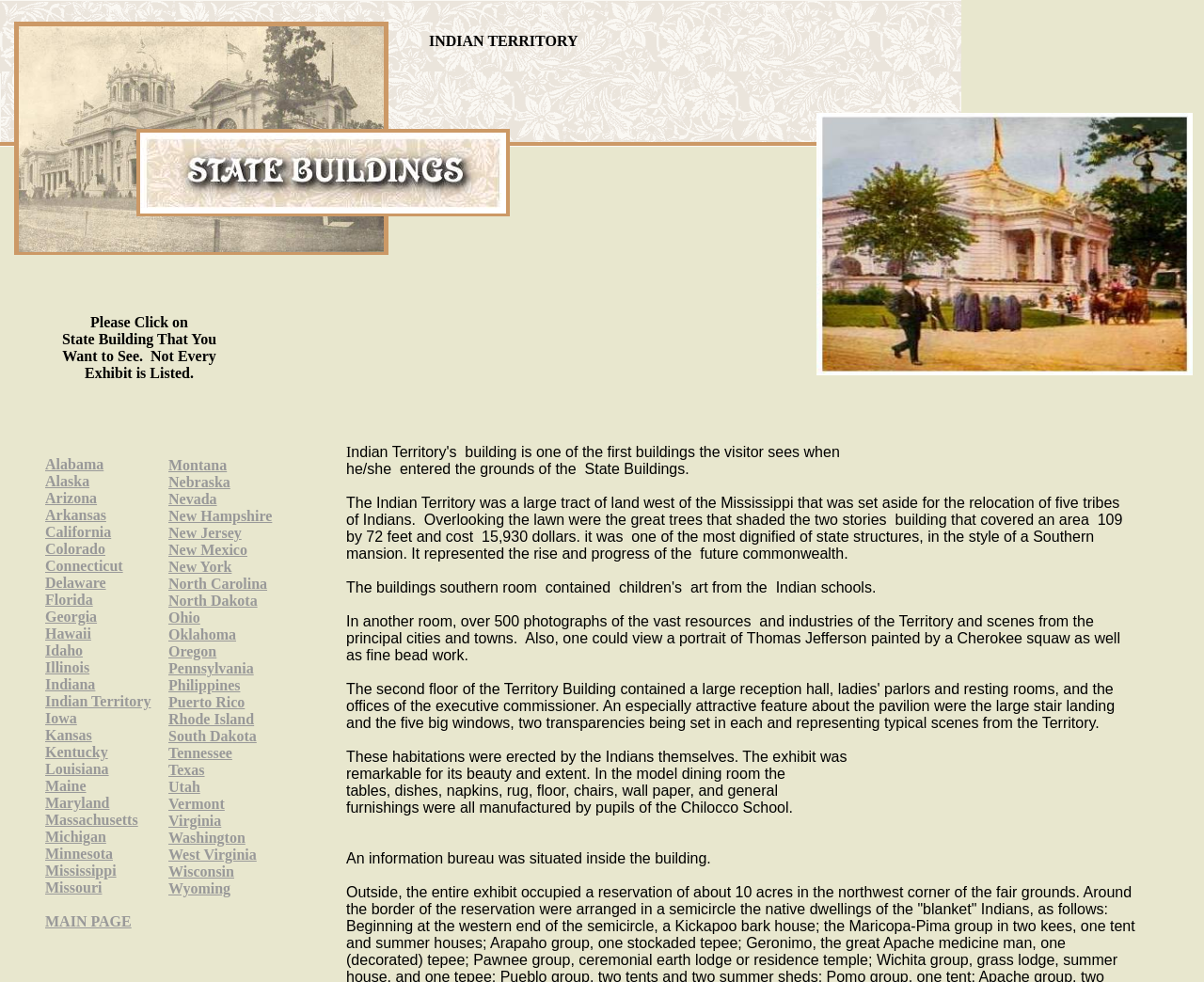What was the Indian Territory used for?
Using the information presented in the image, please offer a detailed response to the question.

Based on the text, it is mentioned that the Indian Territory was a large tract of land west of the Mississippi that was set aside for the relocation of five tribes of Indians.